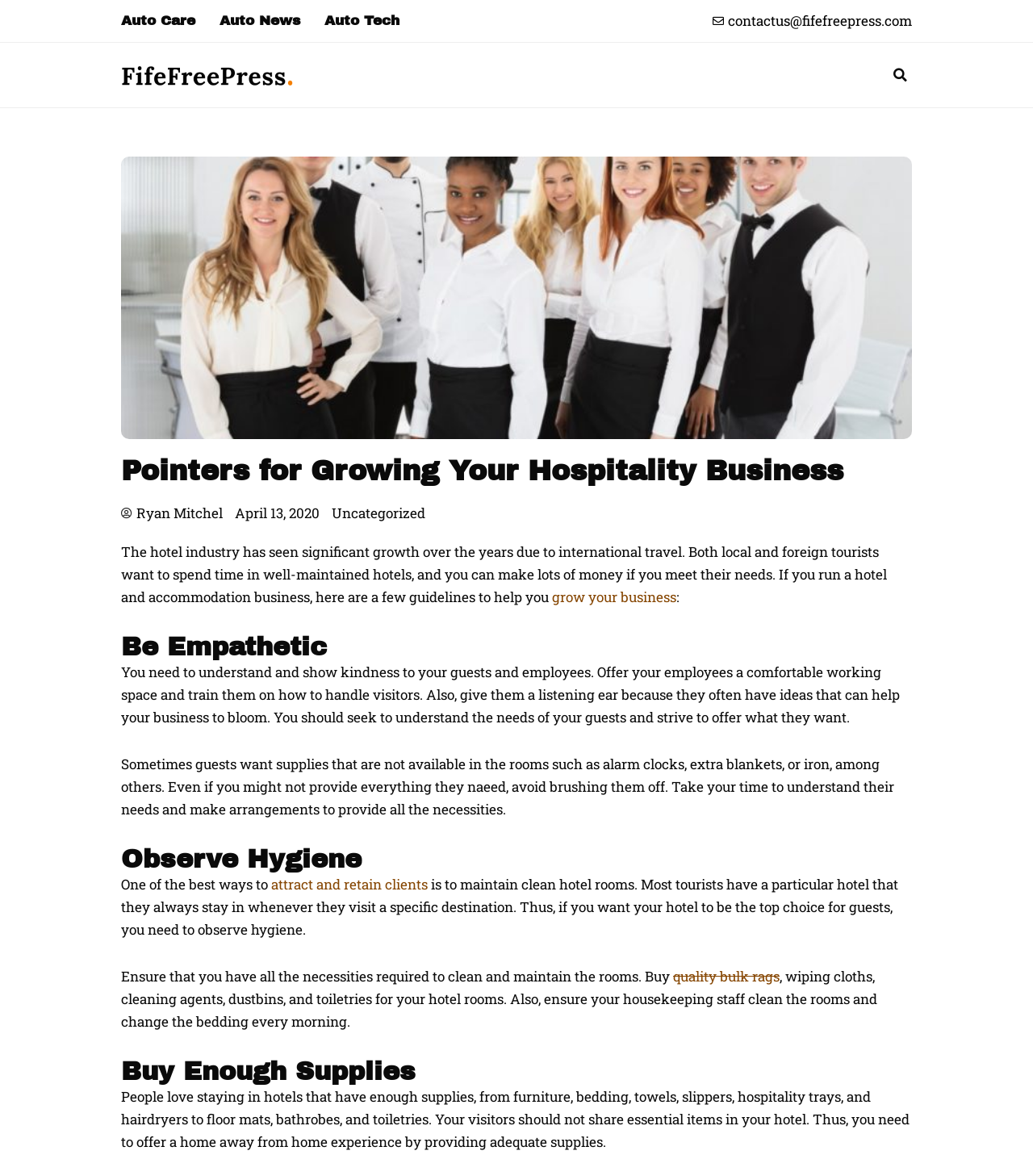Refer to the image and offer a detailed explanation in response to the question: What is the author's name of the article?

I found the author's name by looking at the static text element with the bounding box coordinates [0.132, 0.428, 0.216, 0.444] which contains the text 'Ryan Mitchel'.